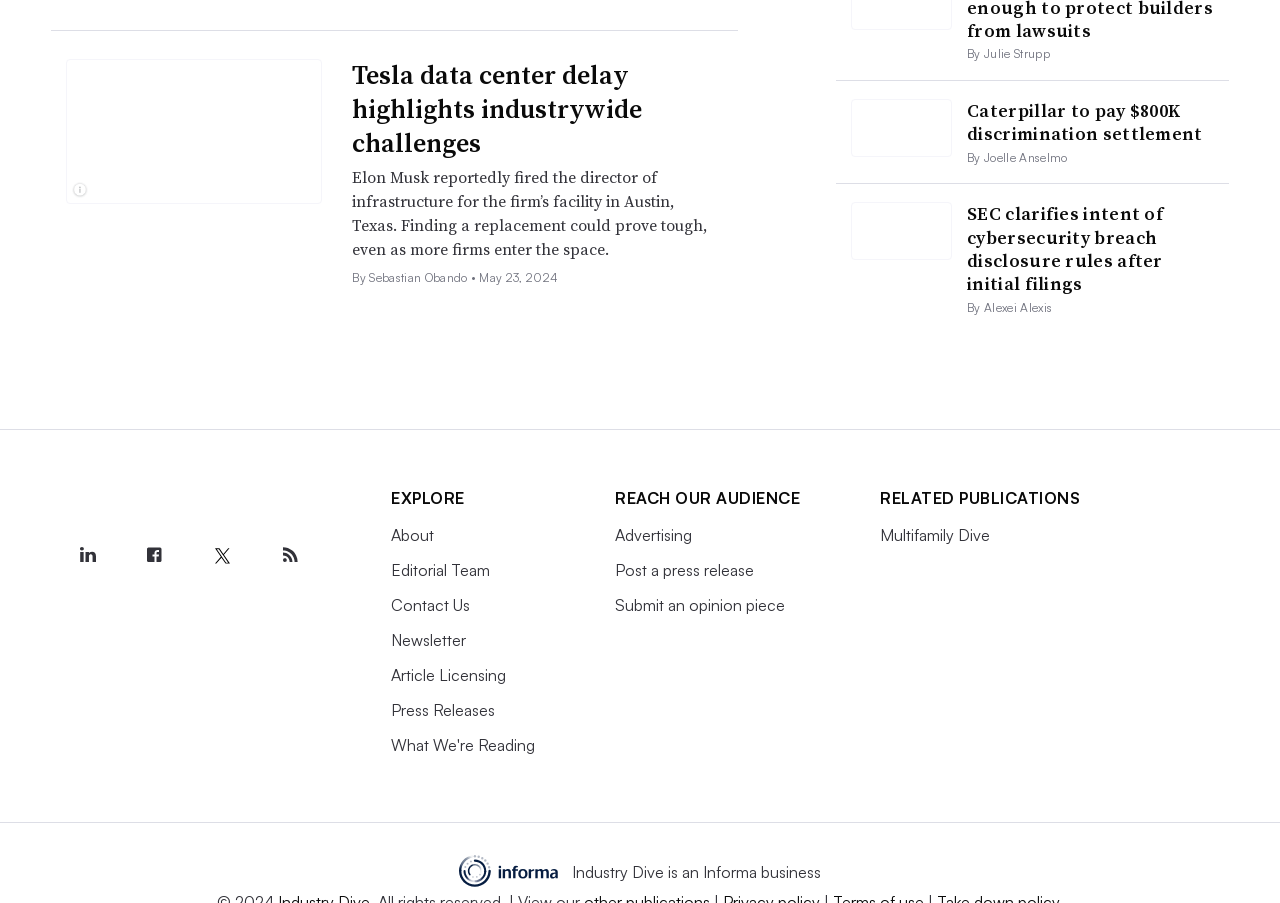Using the given element description, provide the bounding box coordinates (top-left x, top-left y, bottom-right x, bottom-right y) for the corresponding UI element in the screenshot: parent_node: Search aria-label="Search" name="q" placeholder="Search"

None